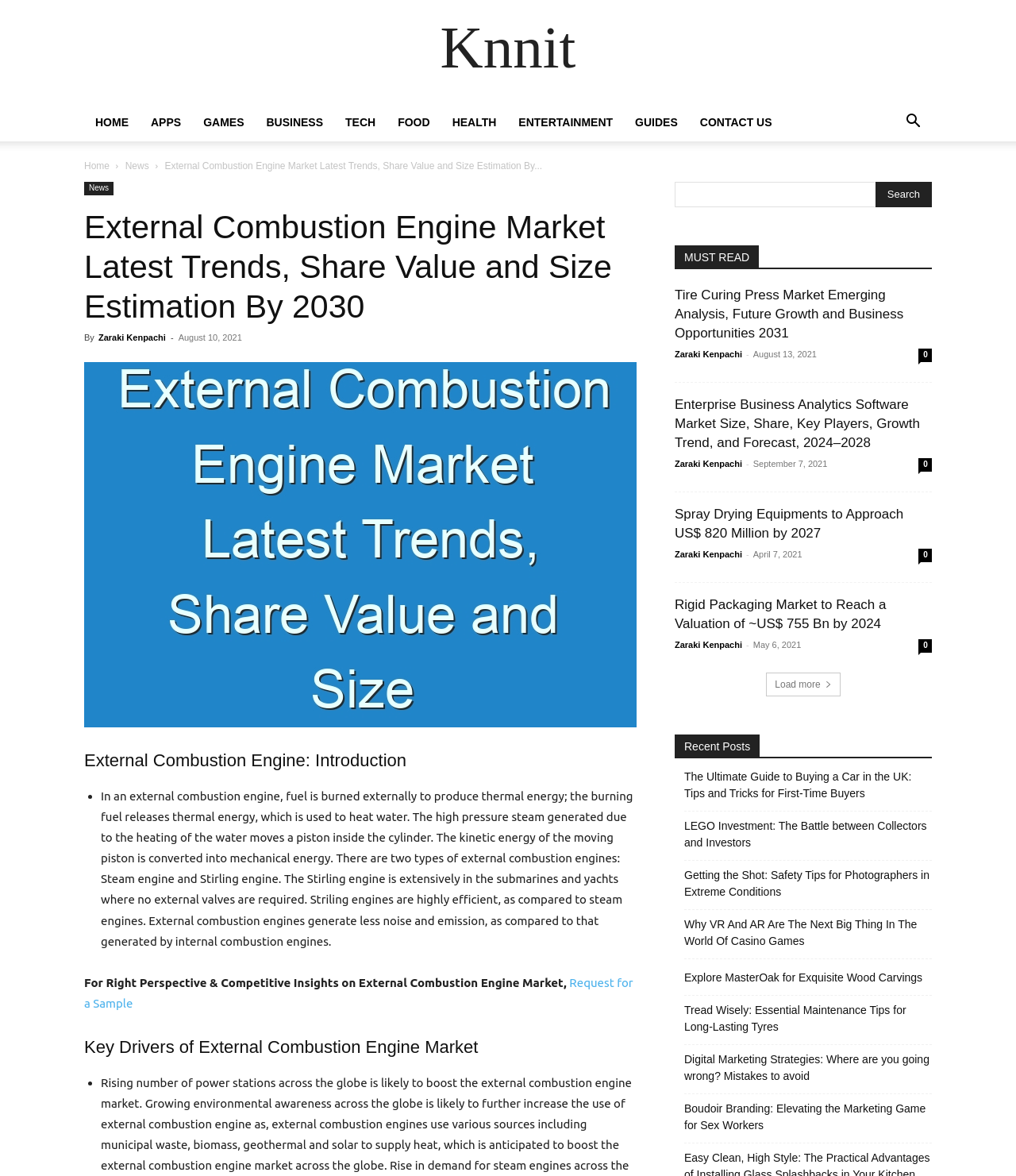Identify the bounding box coordinates of the region I need to click to complete this instruction: "Click on the 'GUIDES' link".

[0.614, 0.088, 0.678, 0.12]